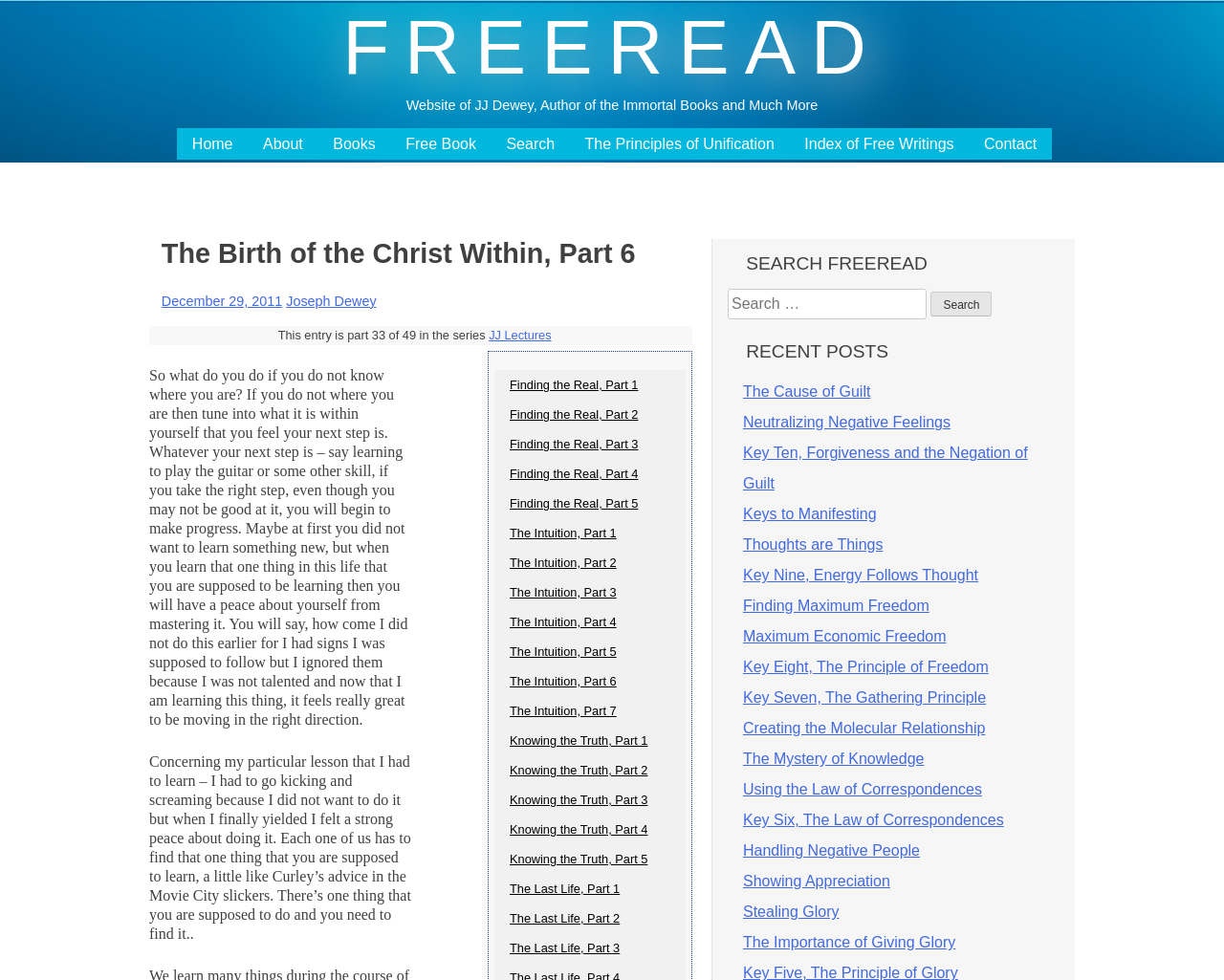Locate the heading on the webpage and return its text.

The Birth of the Christ Within, Part 6